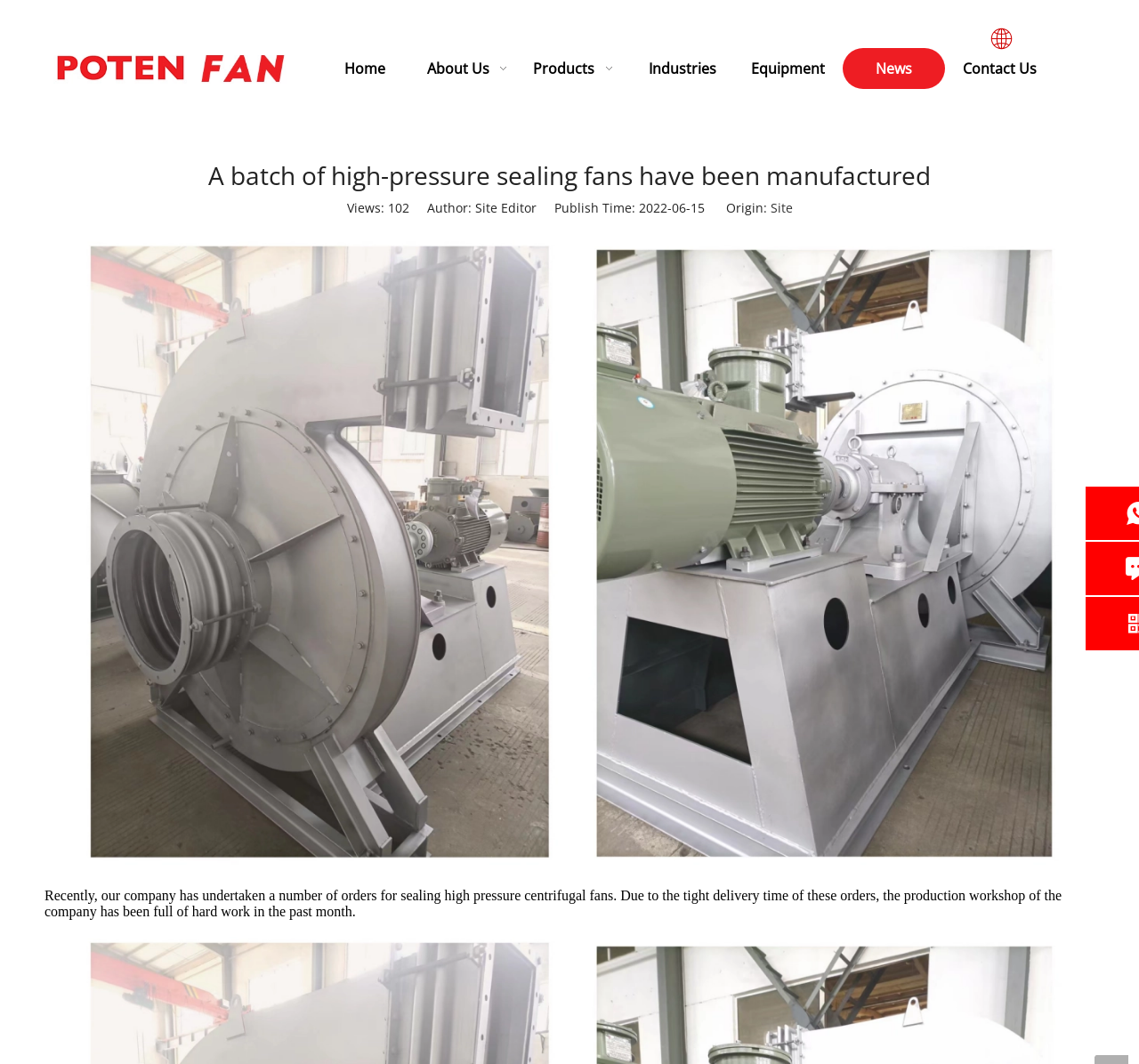Could you indicate the bounding box coordinates of the region to click in order to complete this instruction: "Cancel a radio licence".

None